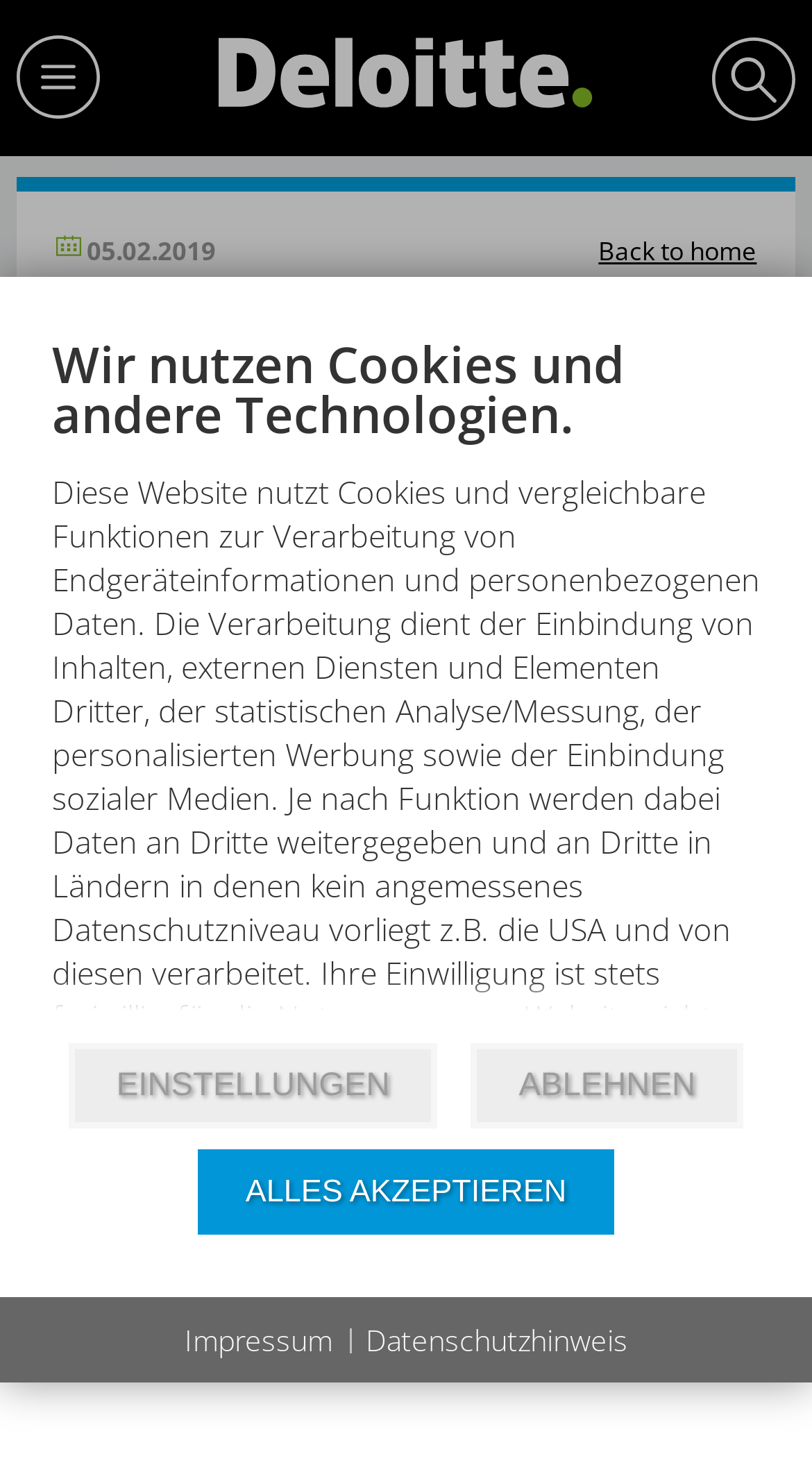Identify the bounding box coordinates of the area that should be clicked in order to complete the given instruction: "Click the link to go back to home". The bounding box coordinates should be four float numbers between 0 and 1, i.e., [left, top, right, bottom].

[0.737, 0.159, 0.932, 0.184]